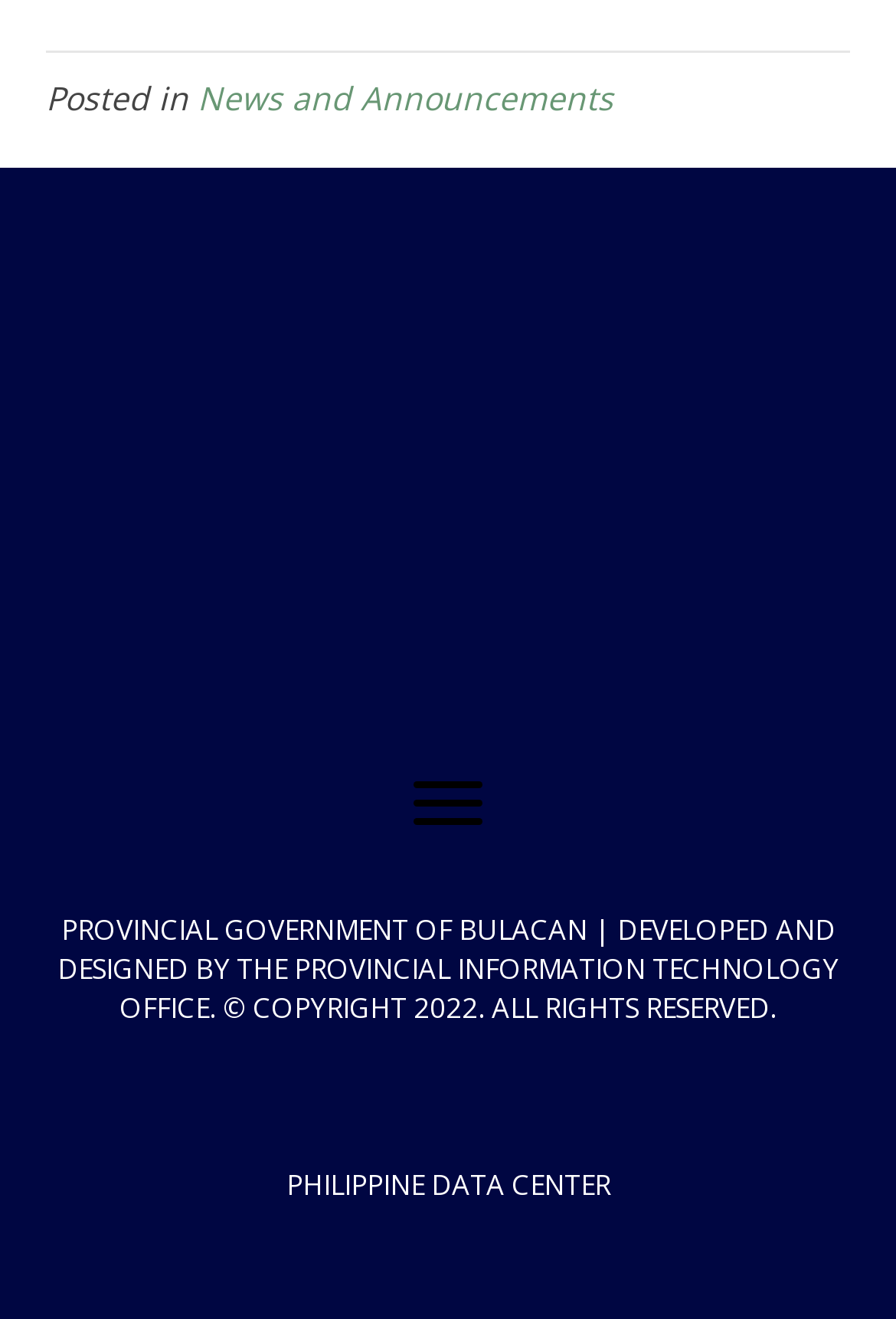What is the purpose of the button?
From the details in the image, answer the question comprehensively.

I found a button element with the text 'Menu' which is a child of the root element, indicating that this button is used to open a menu or navigate through the webpage.